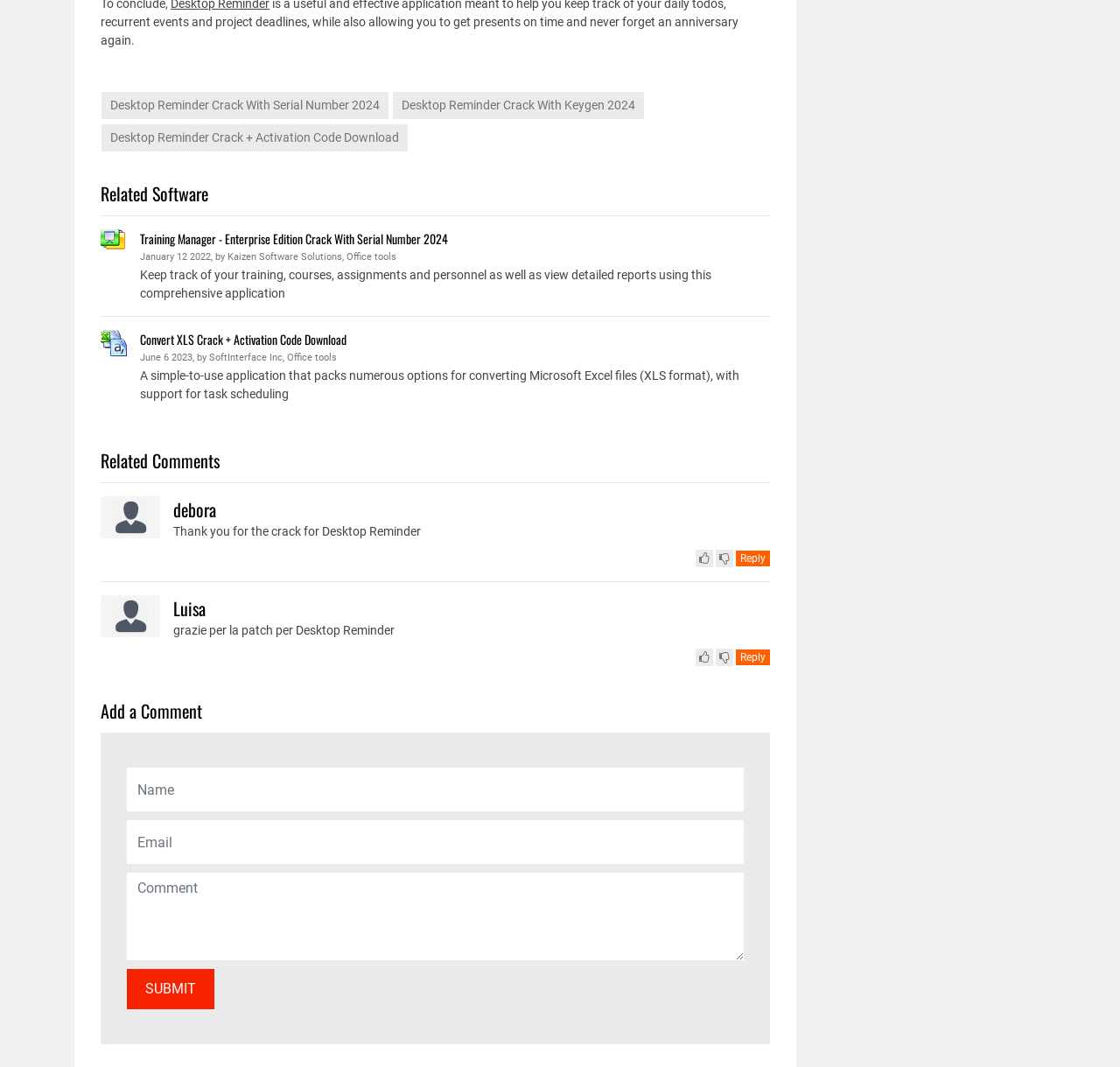Determine the bounding box coordinates of the region that needs to be clicked to achieve the task: "View details of Training Manager - Enterprise Edition Crack + Activator".

[0.09, 0.22, 0.113, 0.233]